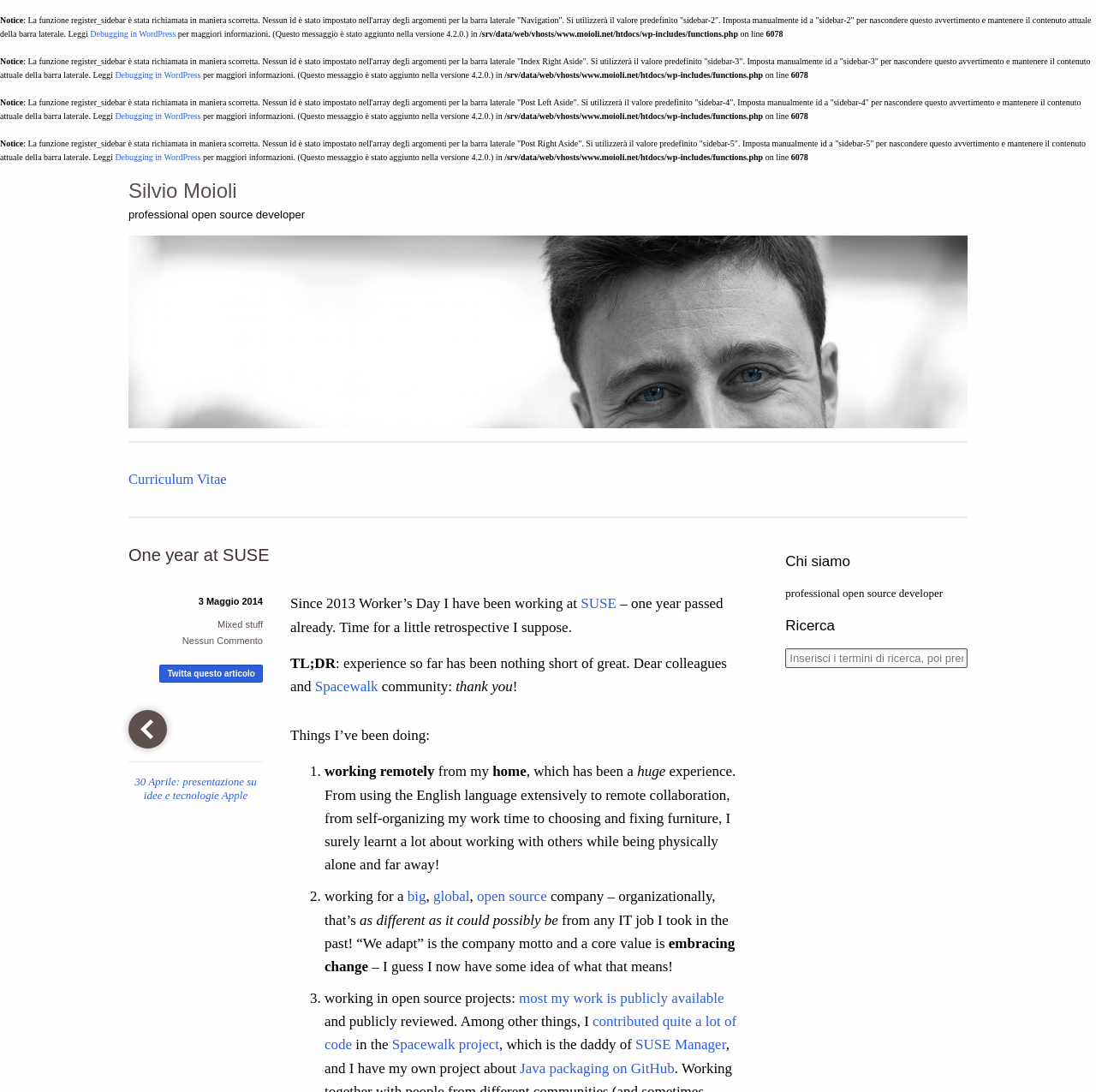Locate the bounding box coordinates of the area that needs to be clicked to fulfill the following instruction: "visit the page about Java packaging on GitHub". The coordinates should be in the format of four float numbers between 0 and 1, namely [left, top, right, bottom].

[0.474, 0.971, 0.616, 0.986]